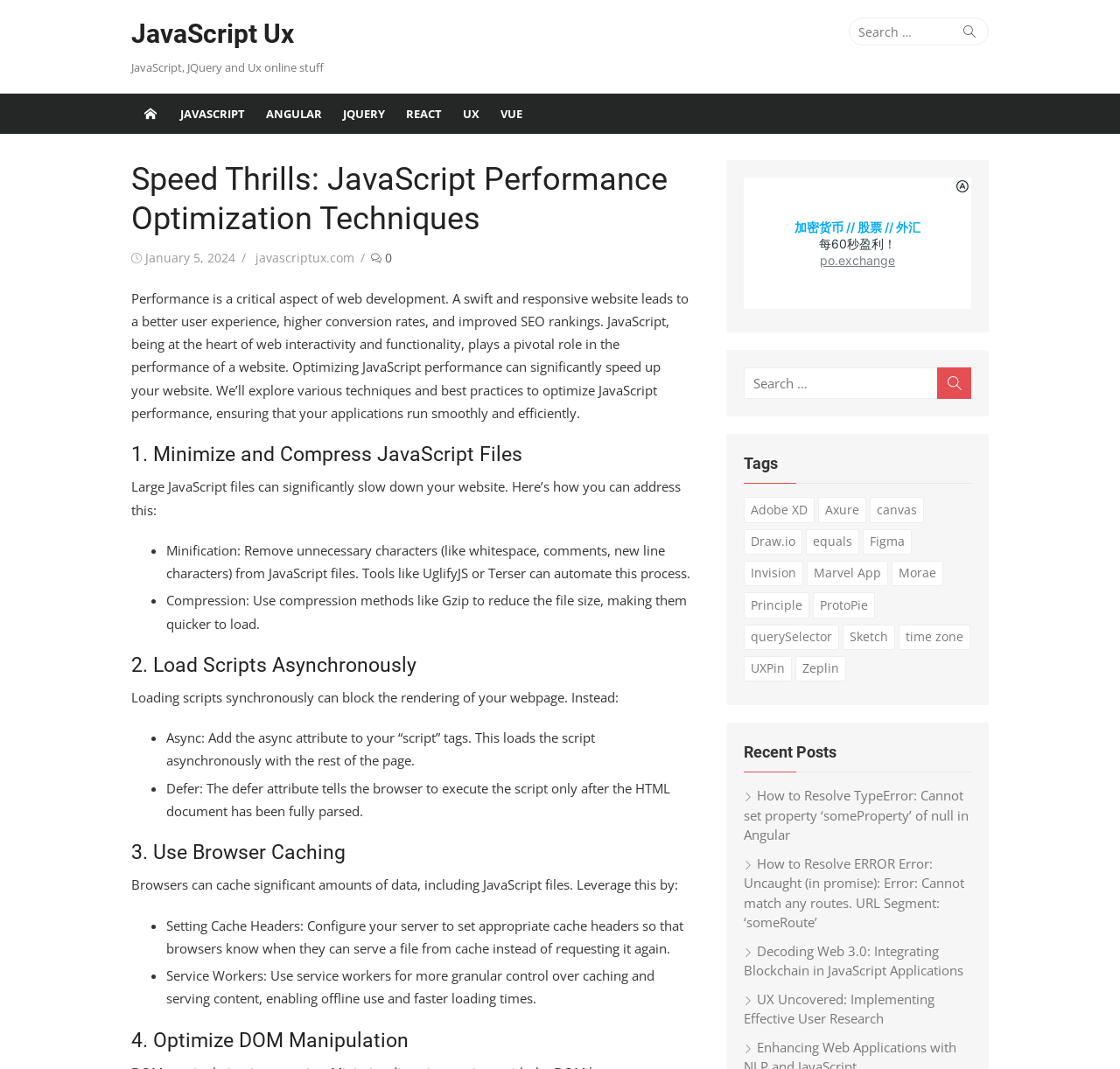What is the author of the post?
Please ensure your answer is as detailed and informative as possible.

The author of the post can be found in the link element with the text 'javascriptux.com' which is located below the heading 'Speed Thrills: JavaScript Performance Optimization Techniques'.